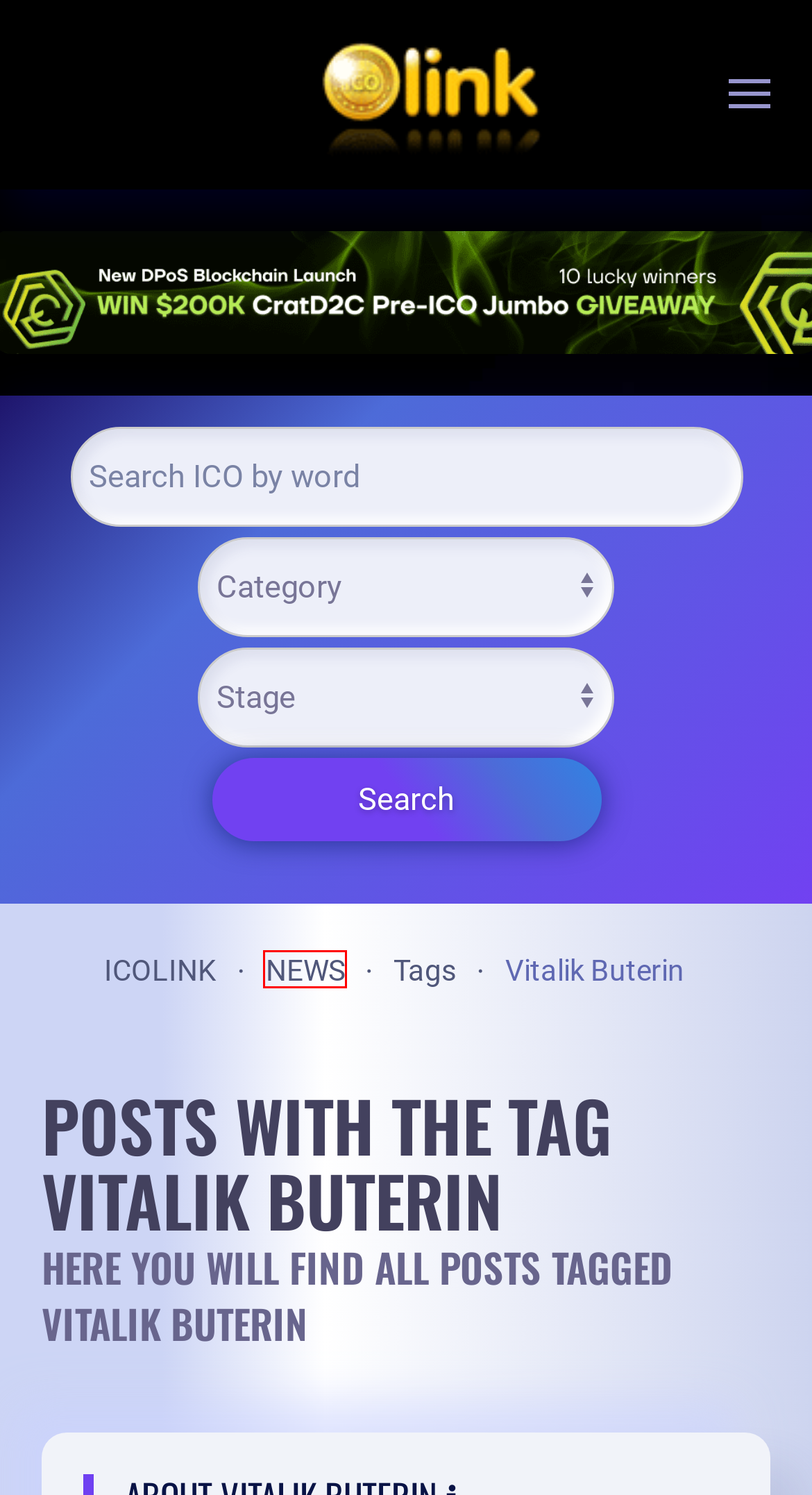You have been given a screenshot of a webpage, where a red bounding box surrounds a UI element. Identify the best matching webpage description for the page that loads after the element in the bounding box is clicked. Options include:
A. Decentralization - CRYPTOCURRENCY NEWS - ICOLINK
B. Real Vision - CRYPTOCURRENCY NEWS - ICOLINK
C. ICO List: Active and Upcoming ICO - New Crypto Token Sales
D. XRP - CRYPTOCURRENCY NEWS - ICOLINK
E. Need to FIX a JOOMLA Site? Hire our Joomla Master! FIXJOOMLA
F. artificial intelligence - CRYPTOCURRENCY NEWS - ICOLINK
G. - CRYPTOCURRENCY NEWS - ICOLINK
H. CARDANO - CRYPTOCURRENCY NEWS - ICOLINK

G